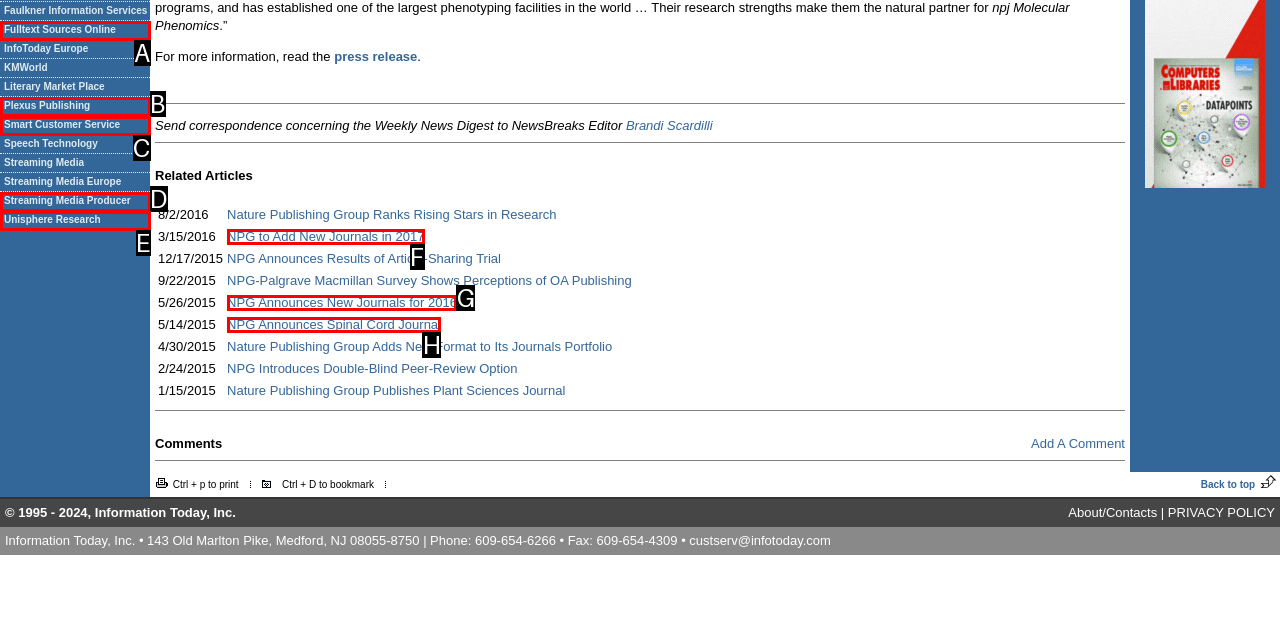Given the element description: Unisphere Research, choose the HTML element that aligns with it. Indicate your choice with the corresponding letter.

E